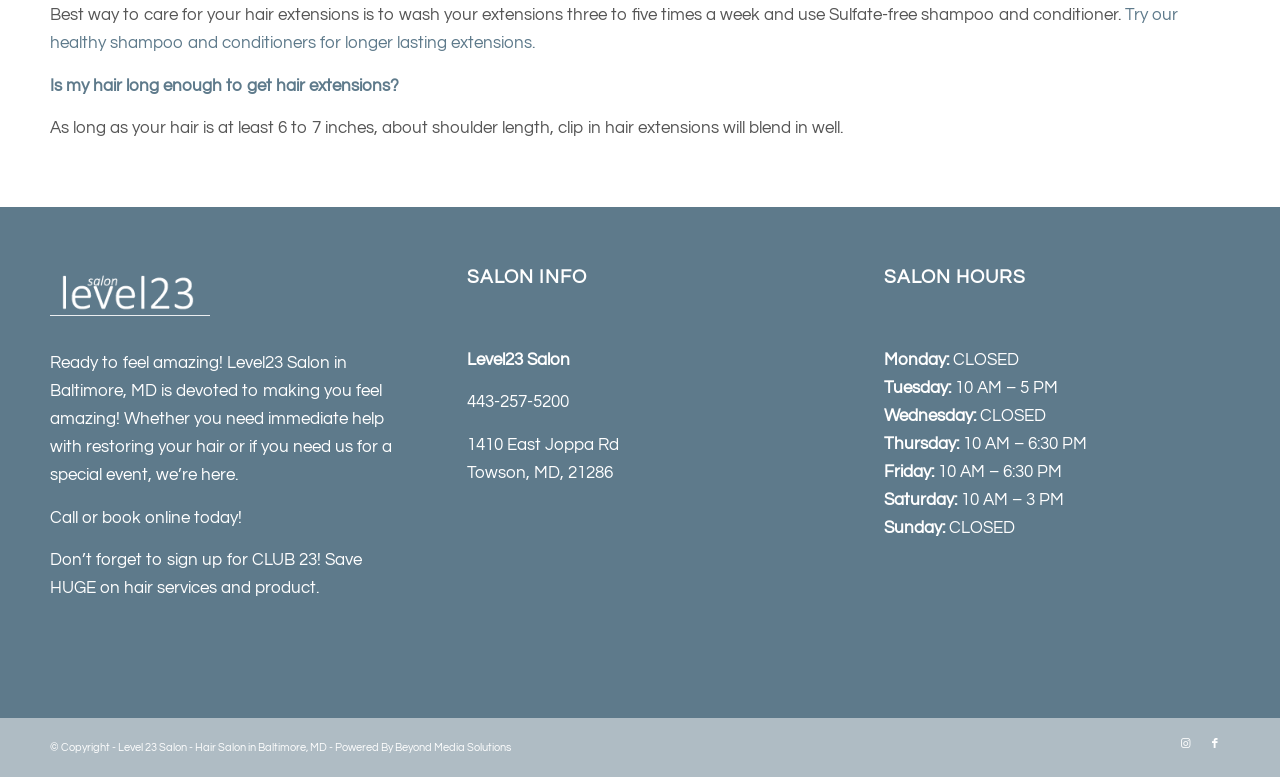What is the recommended frequency for washing hair extensions?
Using the information from the image, answer the question thoroughly.

The webpage suggests washing hair extensions three to five times a week, as stated in the first StaticText element, which provides guidance on caring for hair extensions.